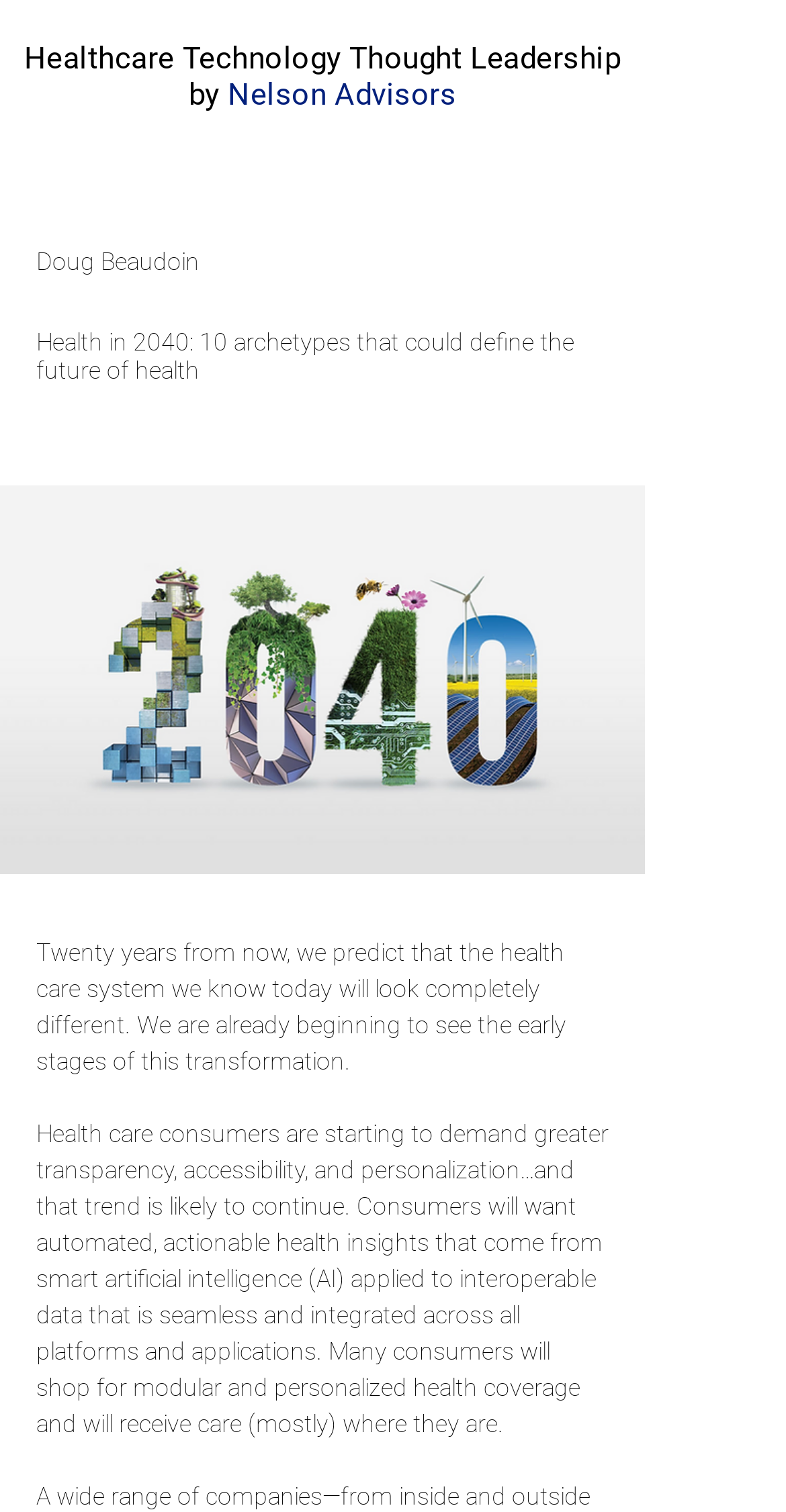Could you please study the image and provide a detailed answer to the question:
What kind of health insights will consumers want?

Based on the StaticText 'Consumers will want automated, actionable health insights that come from smart artificial intelligence (AI) applied to interoperable data...', we can determine that consumers will want automated, actionable health insights.